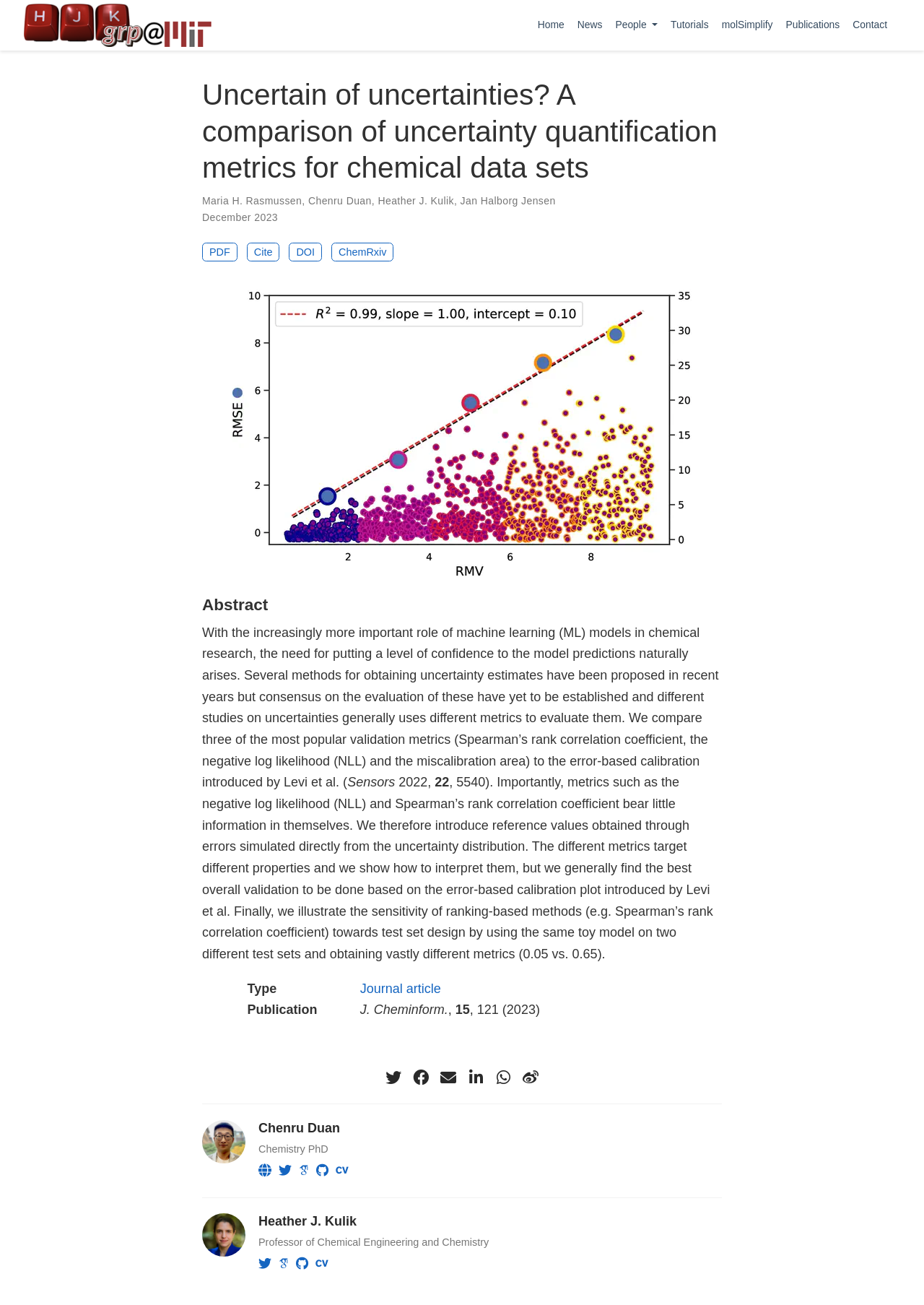Give a detailed account of the webpage's layout and content.

This webpage is about a research article titled "Uncertain of uncertainties? A comparison of uncertainty quantification metrics for chemical data sets" by the Kulik Research Group. At the top, there is a navigation menu with links to "Home", "News", "People", "Tutorials", "molSimplify", "Publications", and "Contact". Below the navigation menu, there is a heading with the title of the article, followed by a list of authors, including Maria H. Rasmussen, Chenru Duan, Heather J. Kulik, and Jan Halborg Jensen.

To the right of the authors' list, there is a section with links to "PDF", "Cite", "DOI", and "ChemRxiv". Below this section, there is an abstract of the article, which discusses the importance of uncertainty quantification in machine learning models for chemical research and compares different validation metrics.

Further down the page, there are sections with information about the publication, including the type, journal, volume, and issue. There are also social media links to Twitter, Facebook, envelope, LinkedIn, WhatsApp, and Weibo.

The page also features two author profiles, one for Chenru Duan and one for Heather J. Kulik, with their names, images, and titles. Each profile has links to their respective pages and hidden social media links.